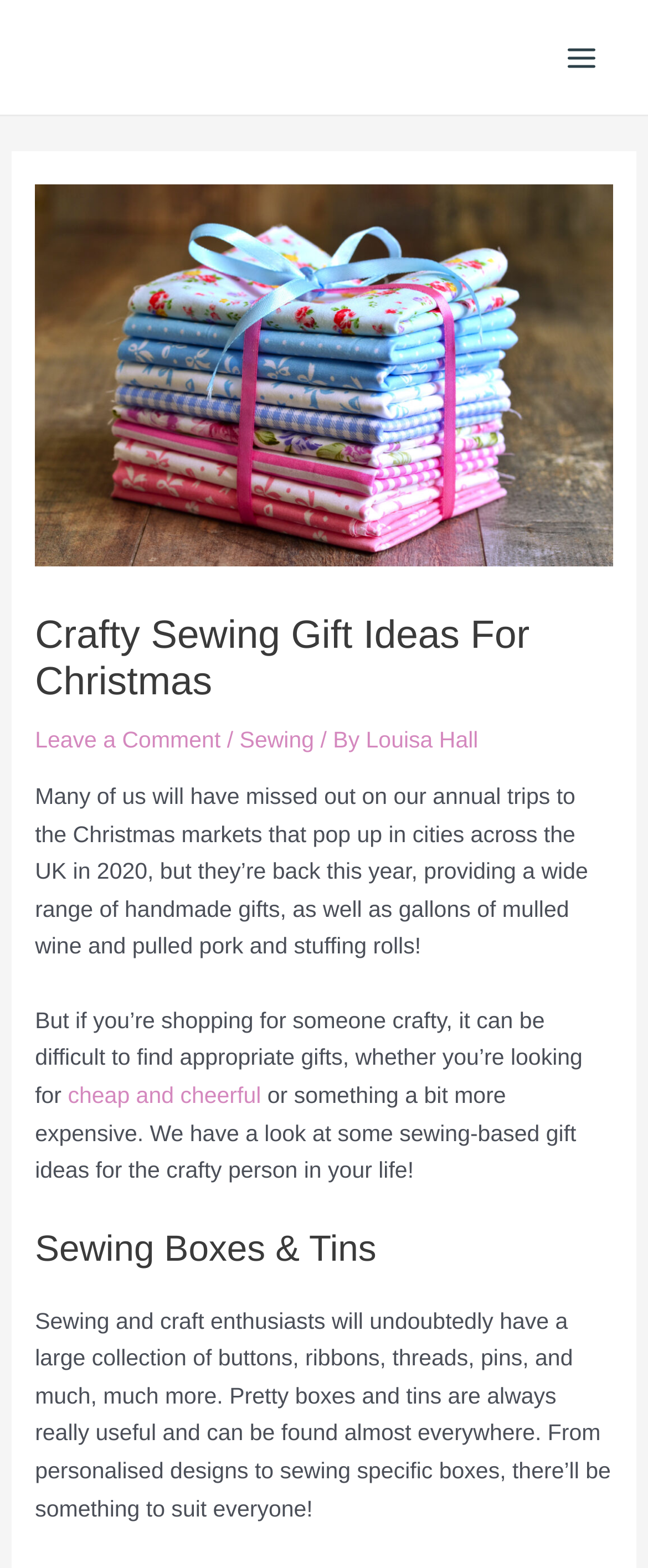What type of person is the article targeting?
From the image, provide a succinct answer in one word or a short phrase.

Crafty people